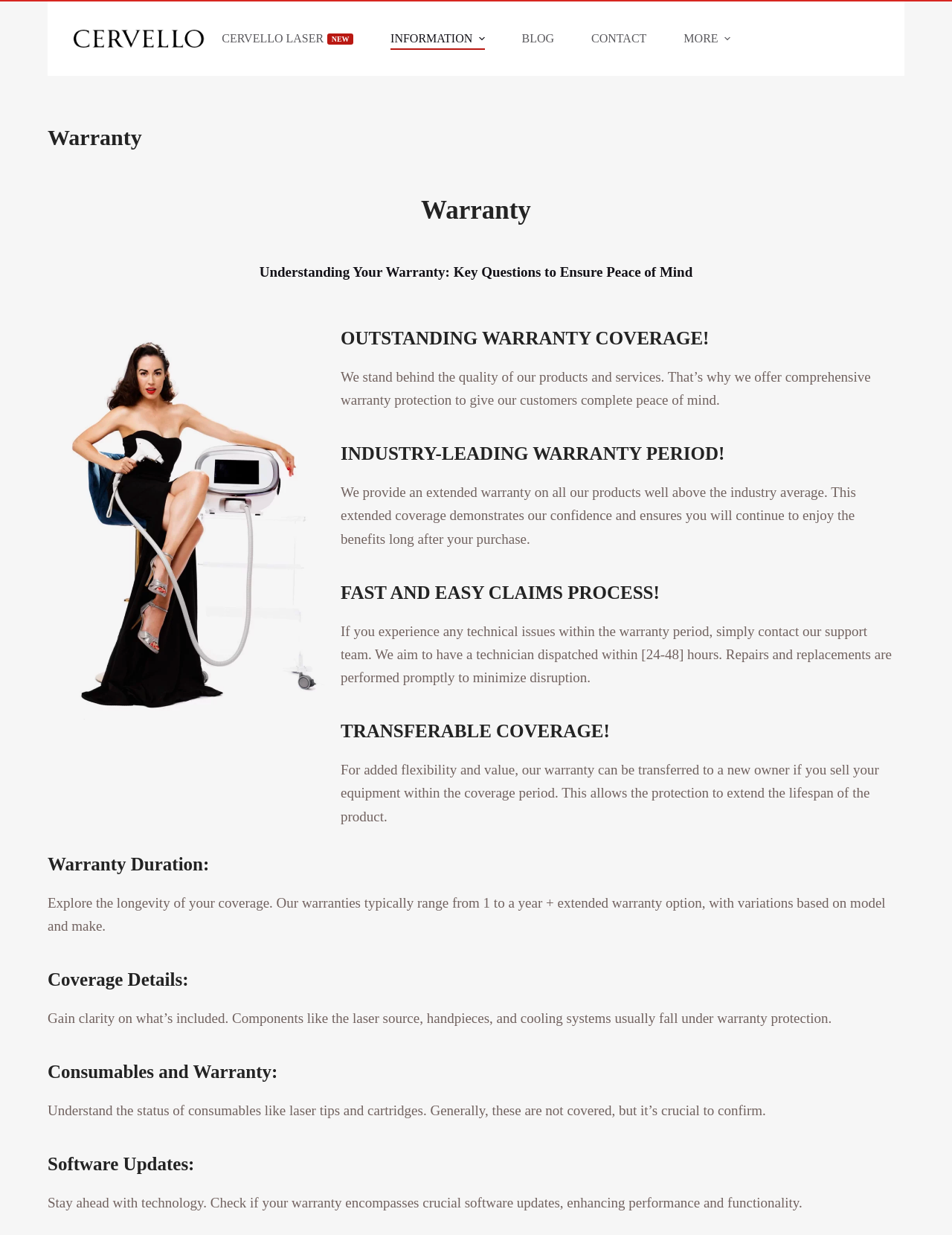What is the purpose of the warranty?
Look at the screenshot and respond with one word or a short phrase.

Peace of mind